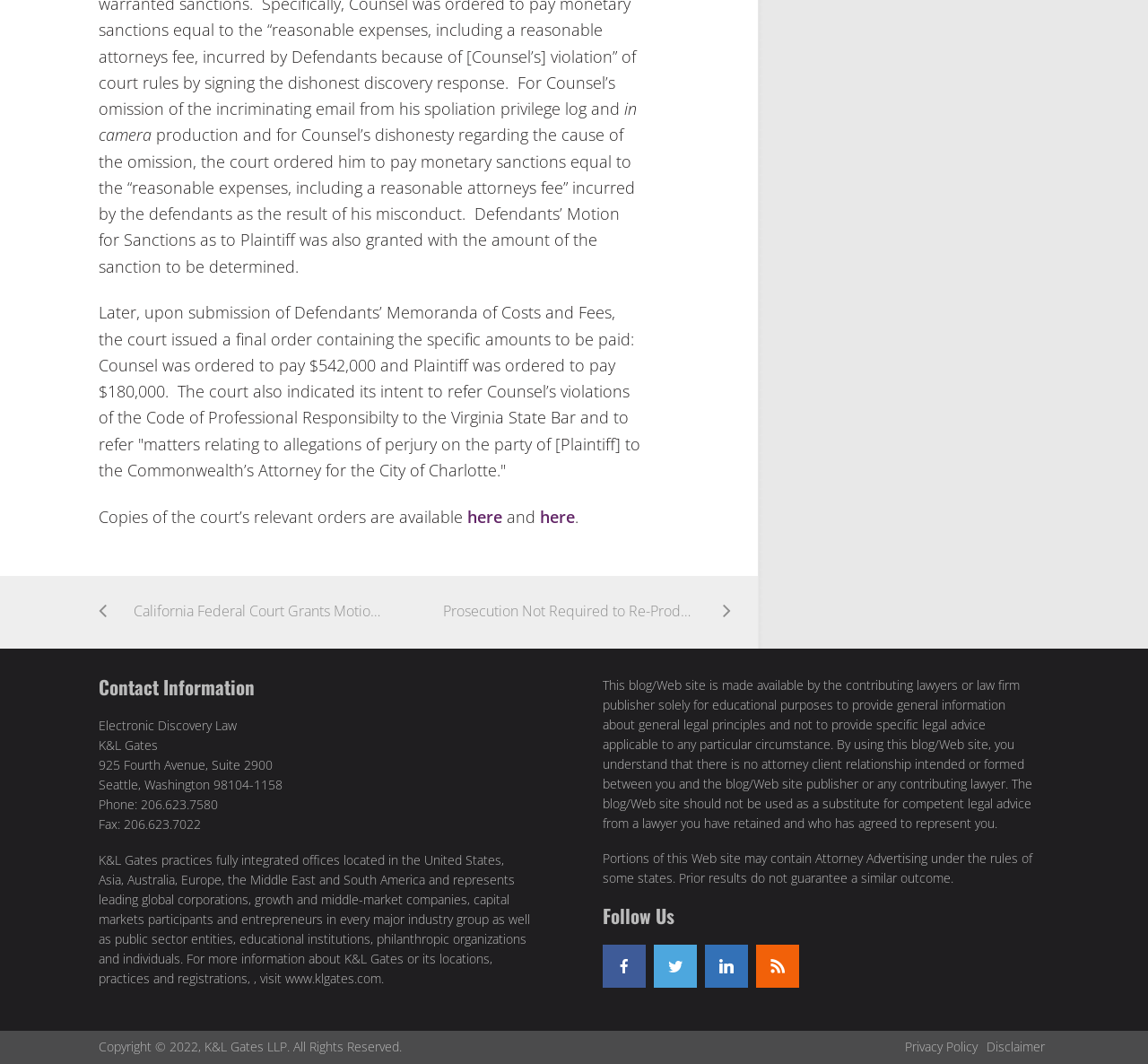How many links are there in the 'Follow Us' section?
Based on the image, provide a one-word or brief-phrase response.

4